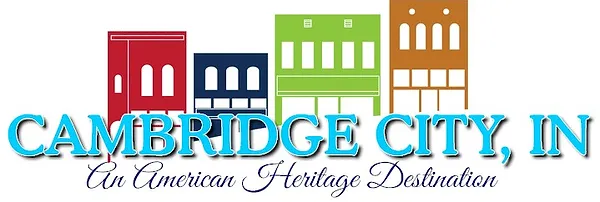Explain the details of the image you are viewing.

The image features a vibrant logo representing Cambridge City, Indiana, highlighting its identity as "An American Heritage Destination." The prominent text "CAMBRIDGE CITY, IN" is displayed in a bold, eye-catching font, with the phrase "An American Heritage Destination" elegantly scripted beneath it. Surrounding the text are stylized illustrations of several historic buildings in varying colors—red, blue, green, and orange—symbolizing the town's rich architectural heritage and inviting charm. This design effectively captures the essence of Cambridge City, promoting its historical significance and welcoming atmosphere.